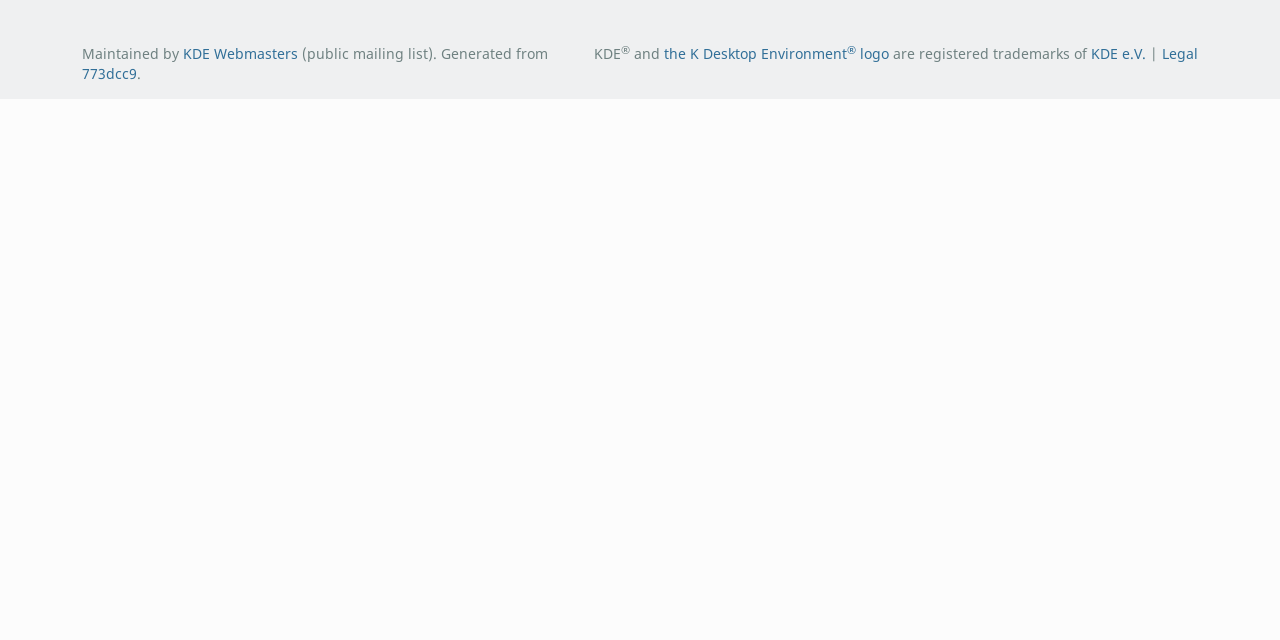Predict the bounding box for the UI component with the following description: "the K Desktop Environment® logo".

[0.519, 0.069, 0.695, 0.099]